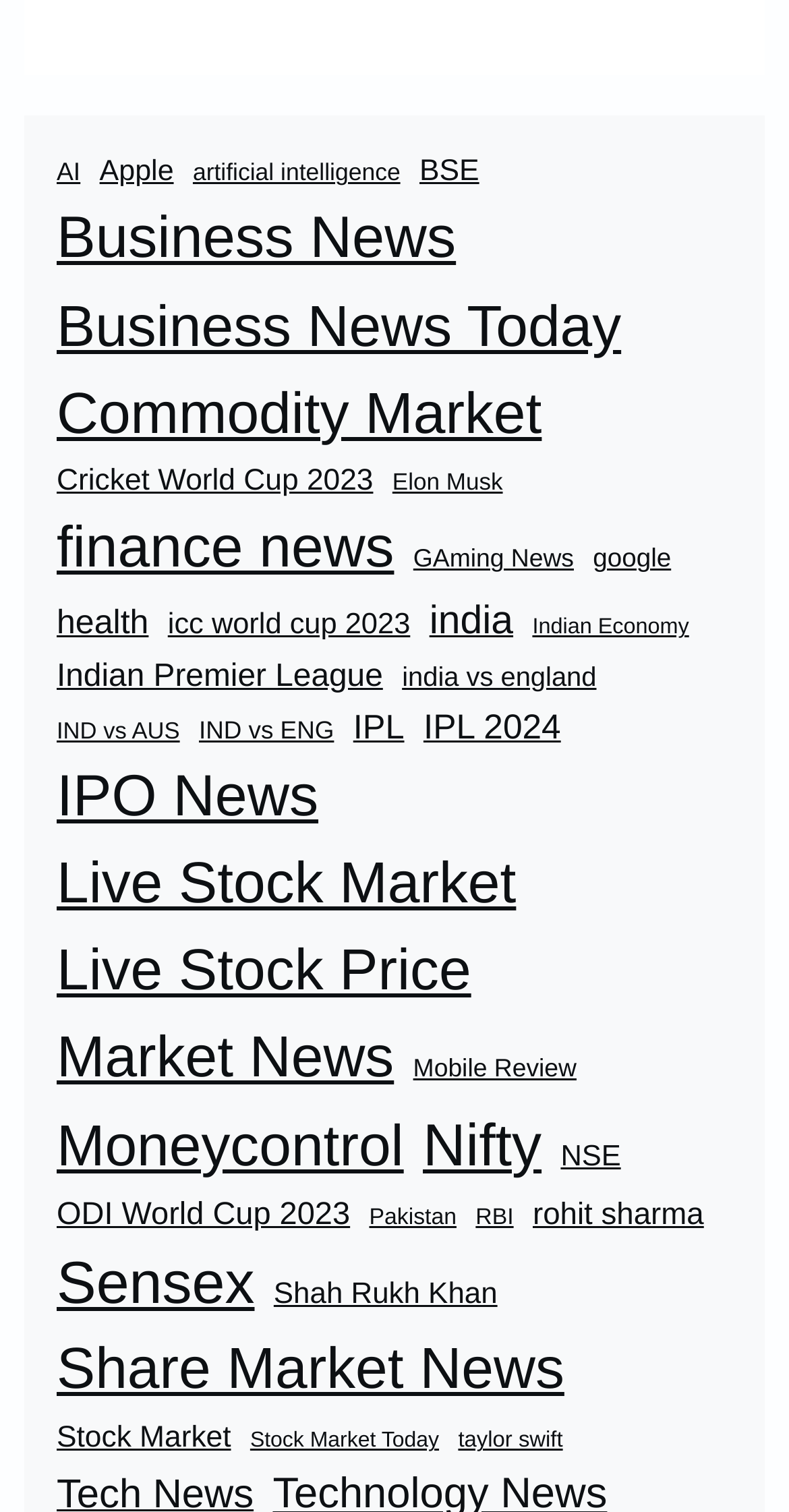Given the description of the UI element: "Share Market News", predict the bounding box coordinates in the form of [left, top, right, bottom], with each value being a float between 0 and 1.

[0.072, 0.878, 0.715, 0.936]